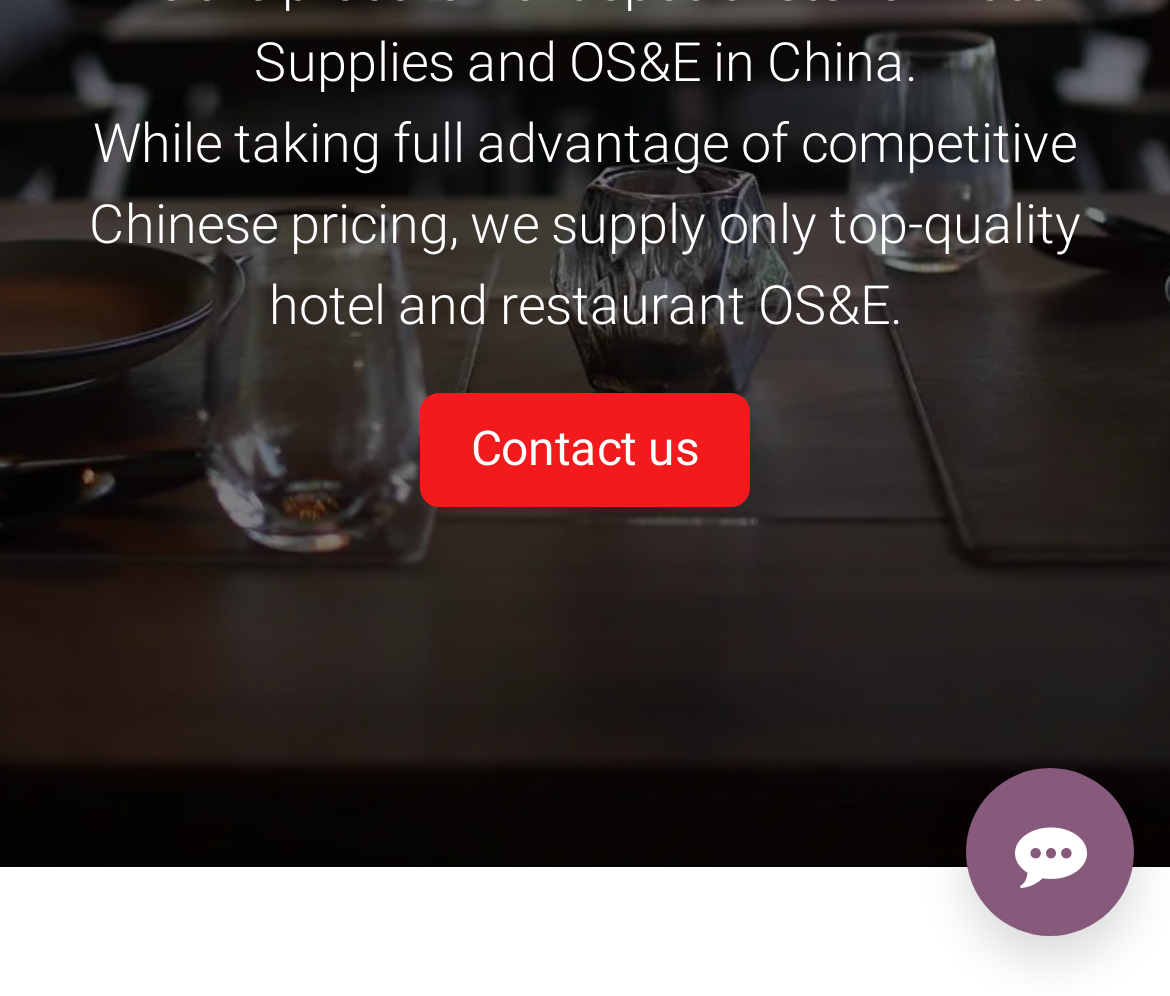Given the description of a UI element: "Contact us", identify the bounding box coordinates of the matching element in the webpage screenshot.

[0.359, 0.393, 0.641, 0.508]